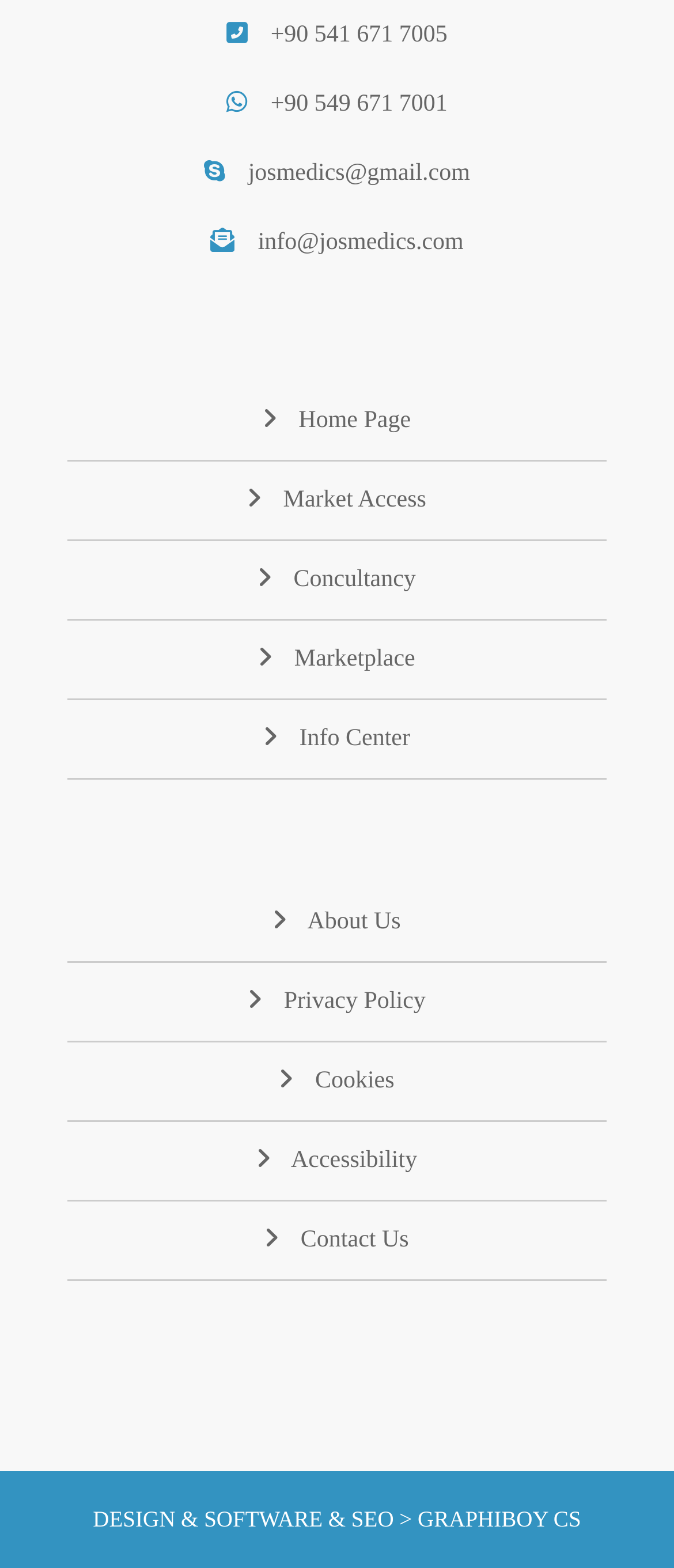Show the bounding box coordinates for the element that needs to be clicked to execute the following instruction: "view market access". Provide the coordinates in the form of four float numbers between 0 and 1, i.e., [left, top, right, bottom].

[0.1, 0.294, 0.9, 0.345]